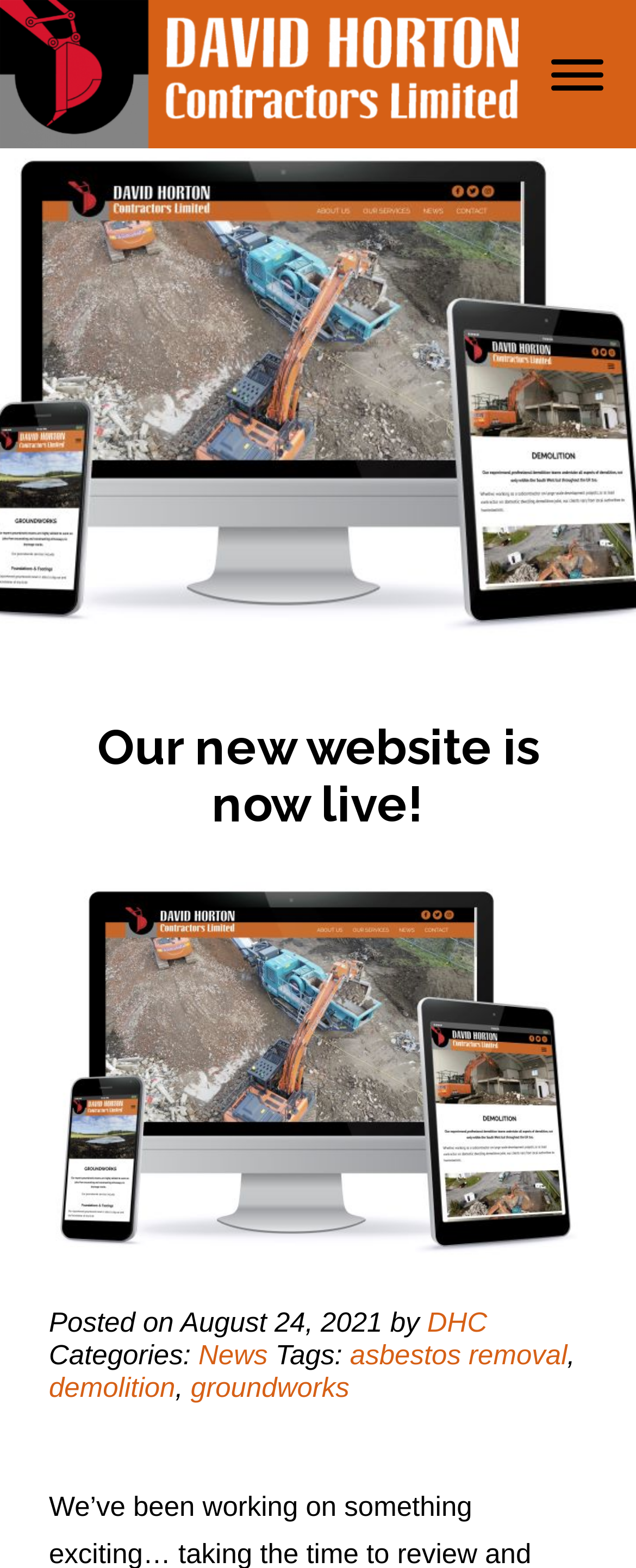Determine the bounding box for the UI element described here: "aria-label="Toggle Menu"".

[0.867, 0.037, 0.949, 0.057]